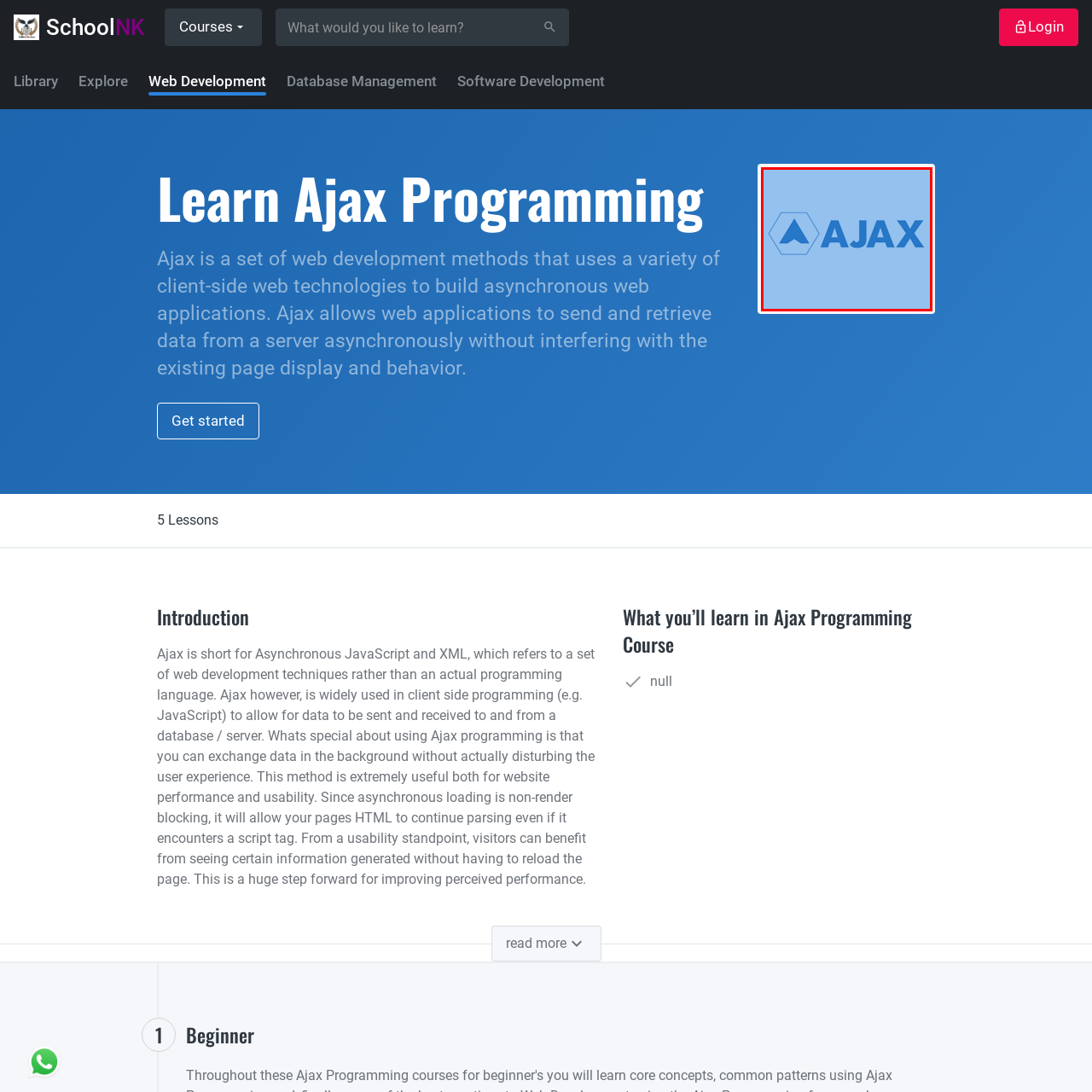What is the direction of the triangular icon?
Pay attention to the image part enclosed by the red bounding box and answer the question using a single word or a short phrase.

Upward-facing